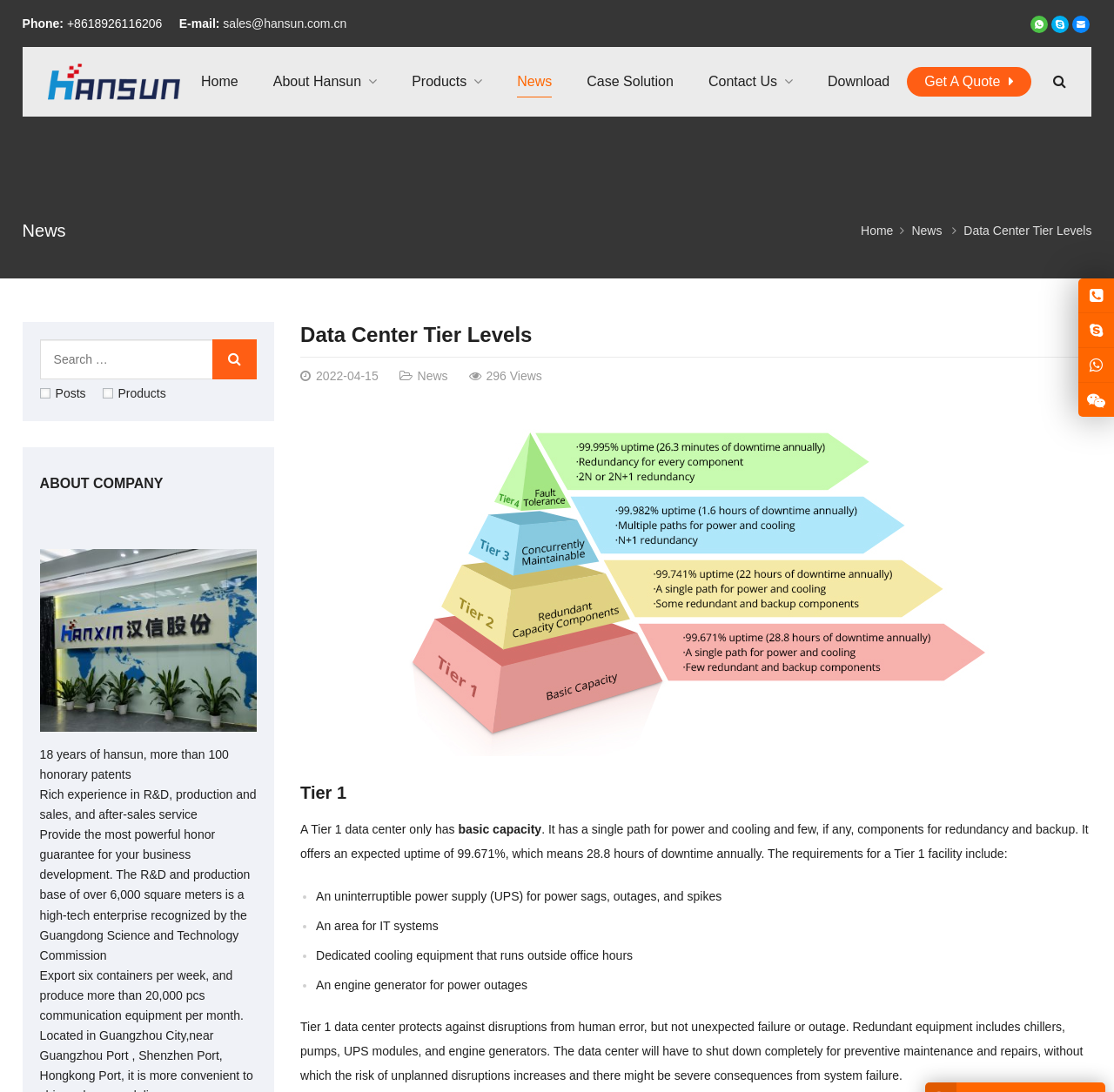How many years of experience does Hansun have?
Identify the answer in the screenshot and reply with a single word or phrase.

18 years